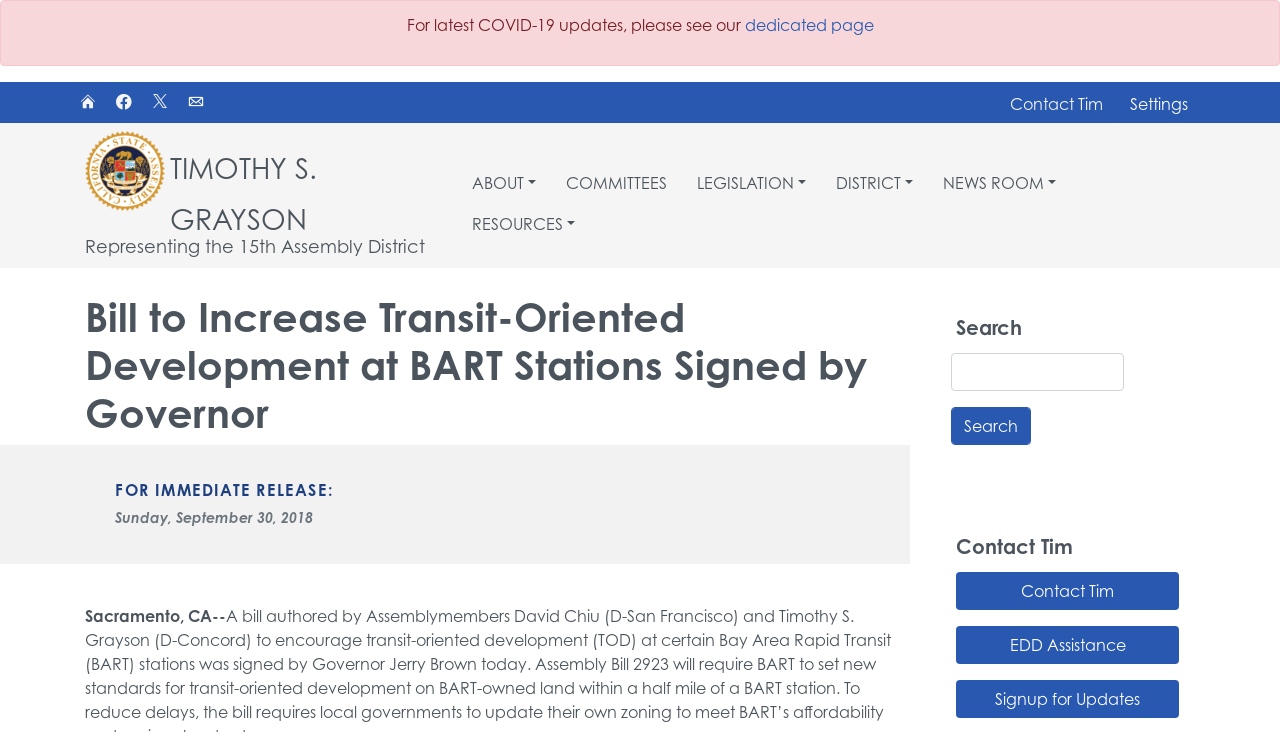Please find and give the text of the main heading on the webpage.

Bill to Increase Transit-Oriented Development at BART Stations Signed by Governor